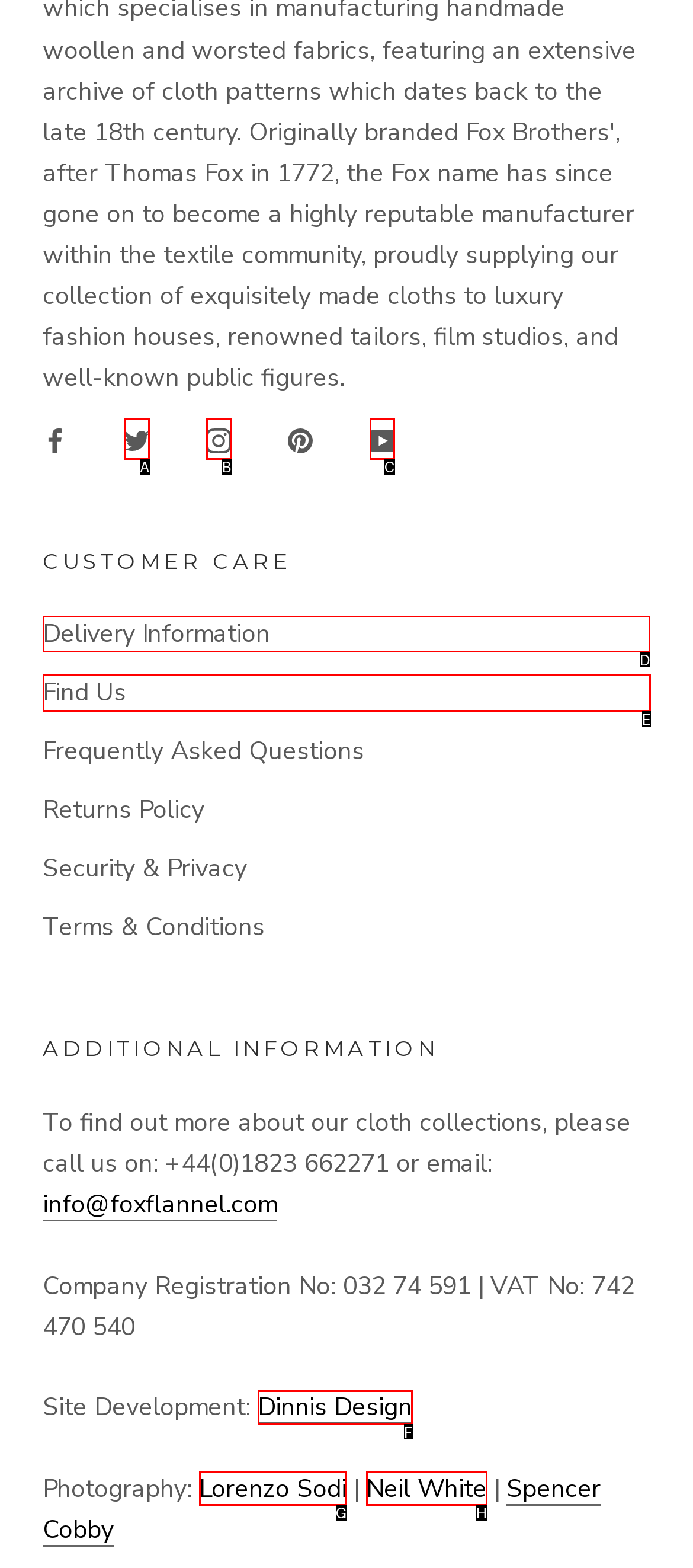Determine the HTML element to be clicked to complete the task: Get delivery information. Answer by giving the letter of the selected option.

D